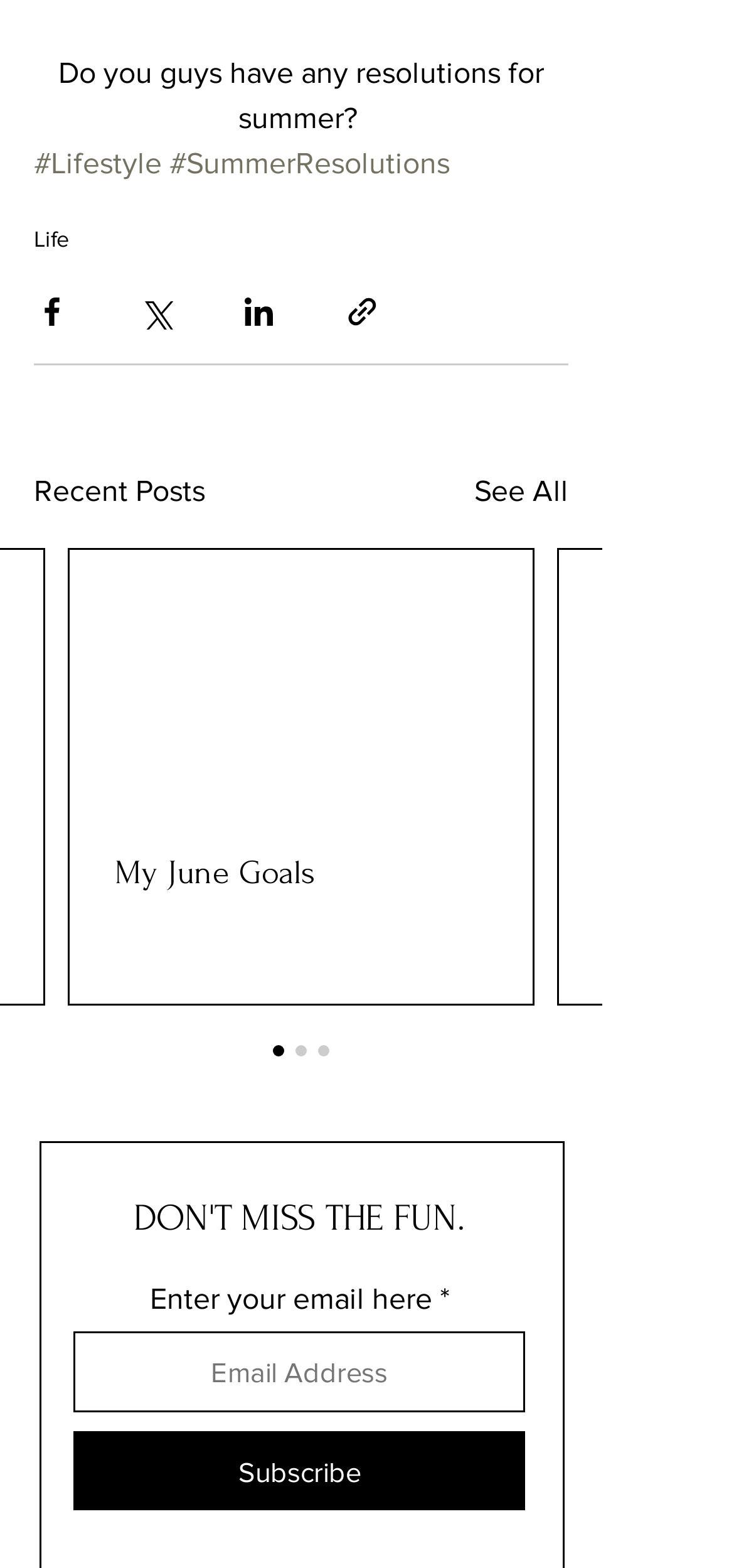What is the purpose of the textbox?
Can you provide an in-depth and detailed response to the question?

The textbox is located below the 'Enter your email here' text, and it is required, which suggests that it is used to enter an email address, possibly for subscription purposes.